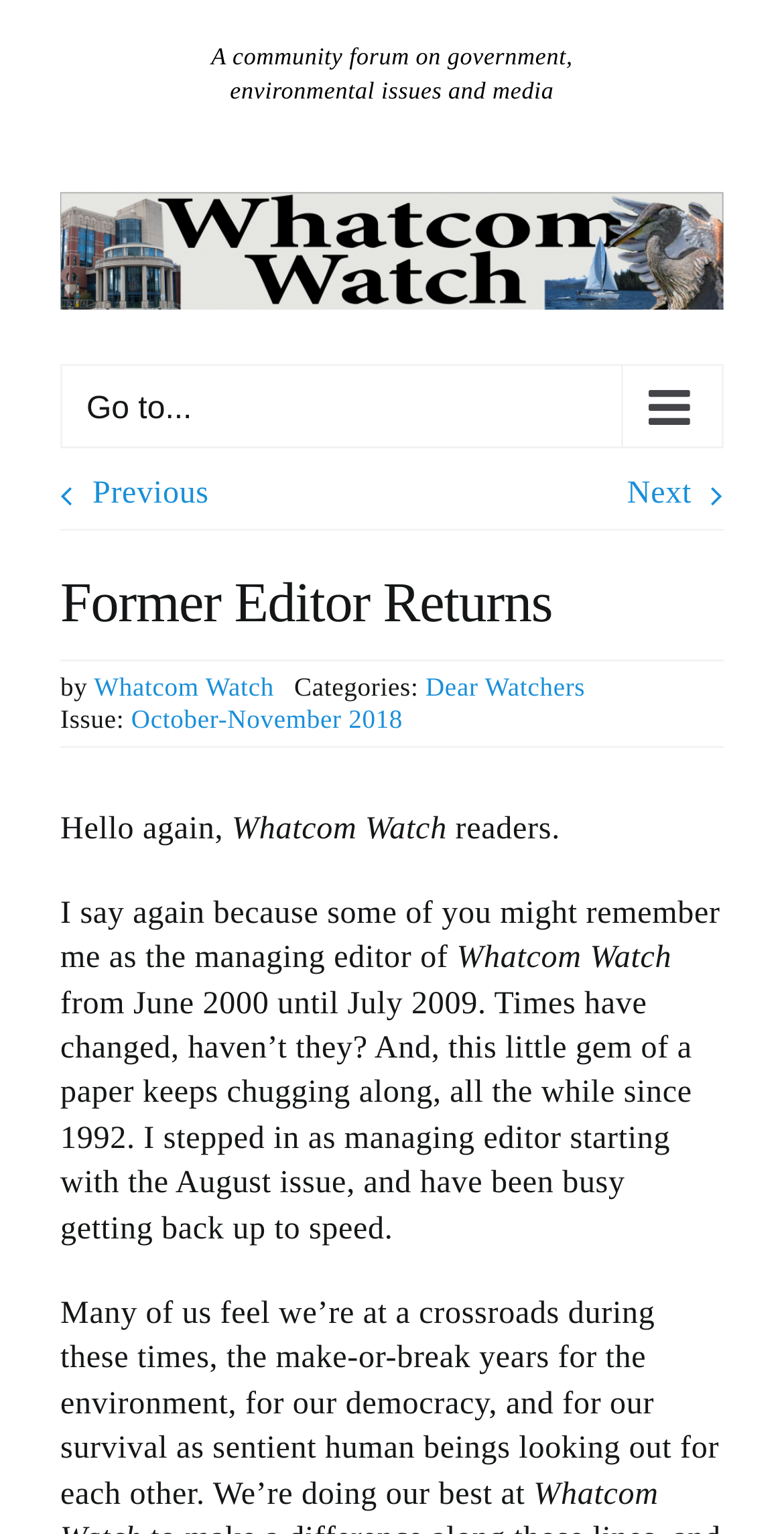From the image, can you give a detailed response to the question below:
What is the issue date of the article?

The issue date of the article can be found in the link element with bounding box coordinates [0.167, 0.458, 0.514, 0.478], which reads 'October-November 2018'.